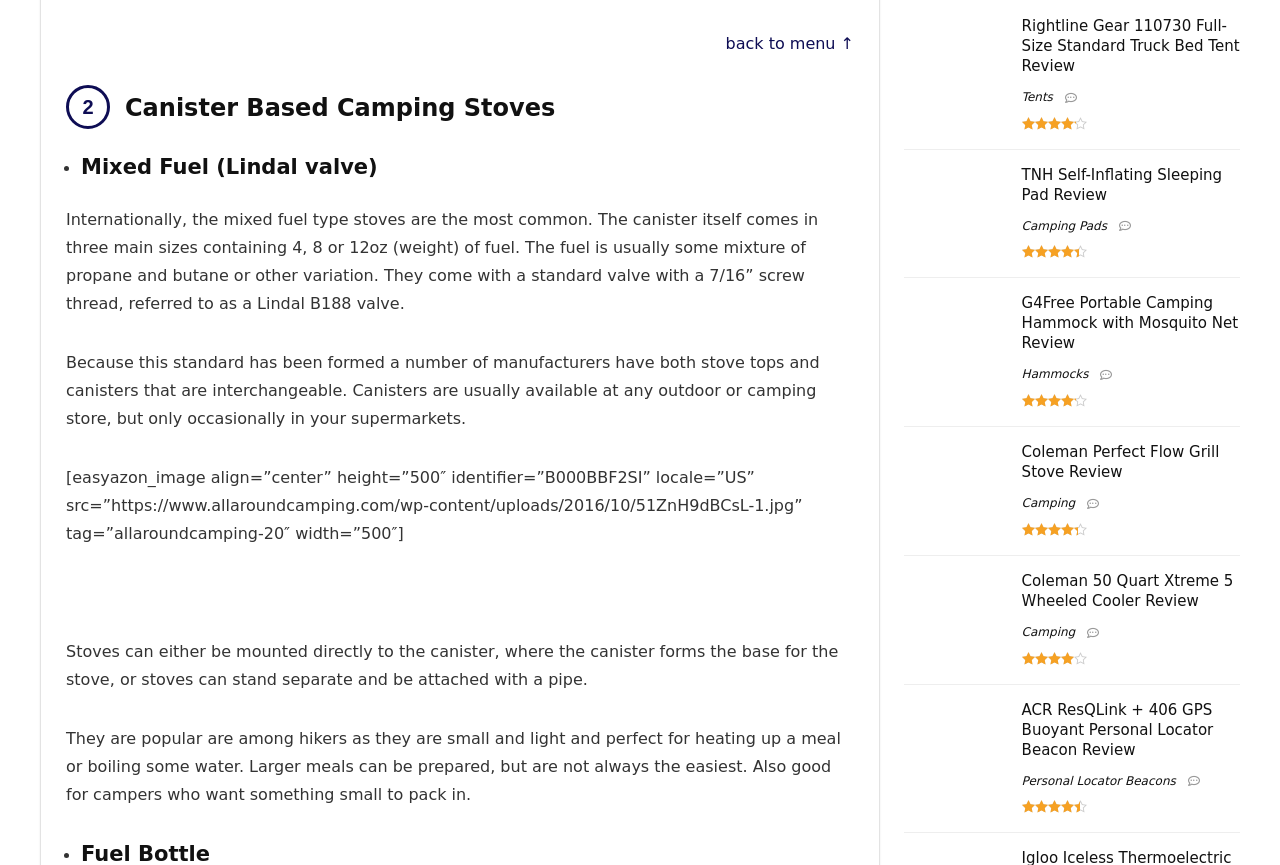Find the bounding box coordinates of the clickable element required to execute the following instruction: "View the 'TNH Self-Inflating Sleeping Pad Review' article". Provide the coordinates as four float numbers between 0 and 1, i.e., [left, top, right, bottom].

[0.798, 0.192, 0.955, 0.236]